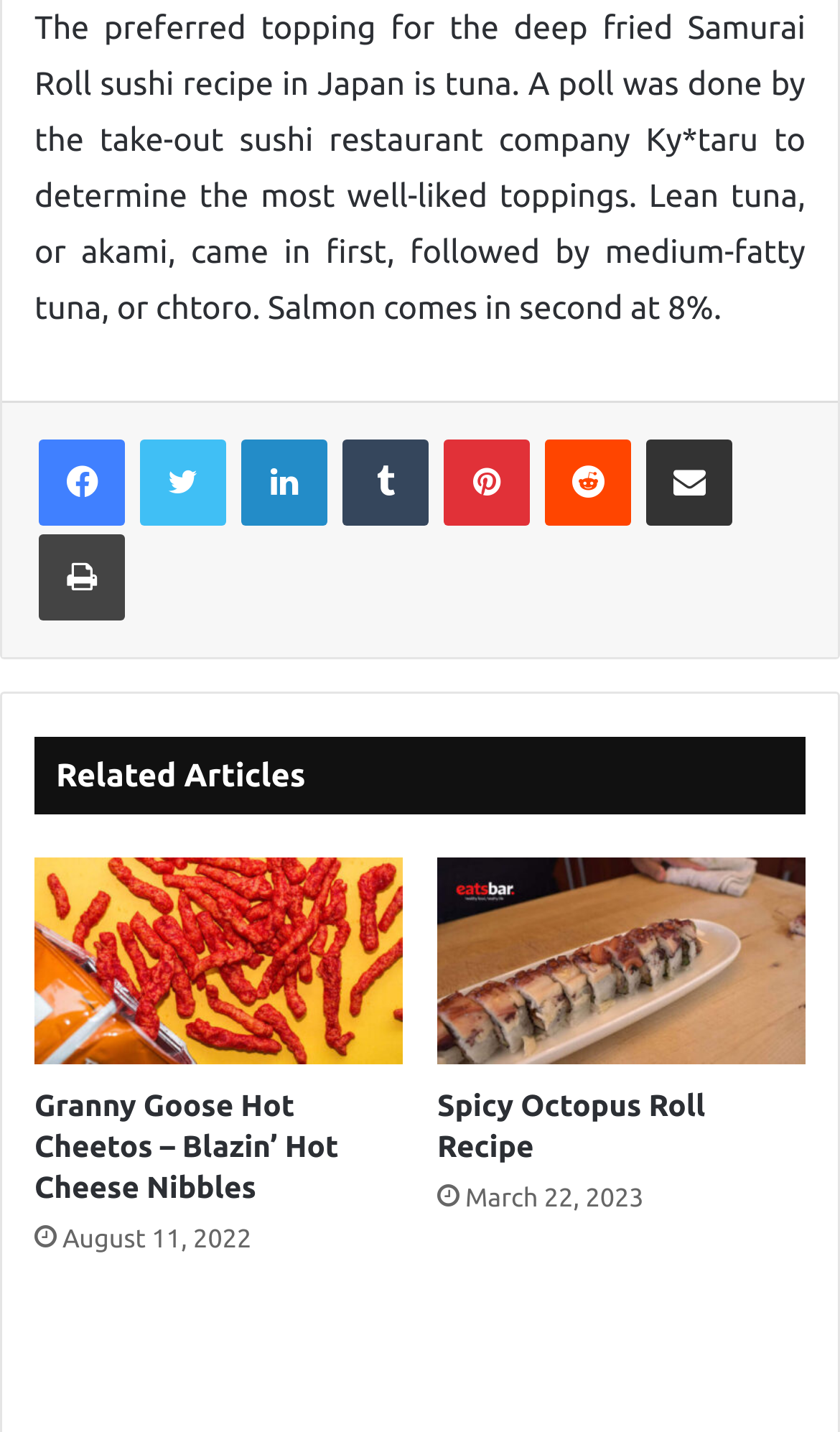What is the preferred topping for Samurai Roll sushi?
Please answer the question with as much detail as possible using the screenshot.

Based on the text in the webpage, it is mentioned that 'The preferred topping for the deep fried Samurai Roll sushi recipe in Japan is tuna.'